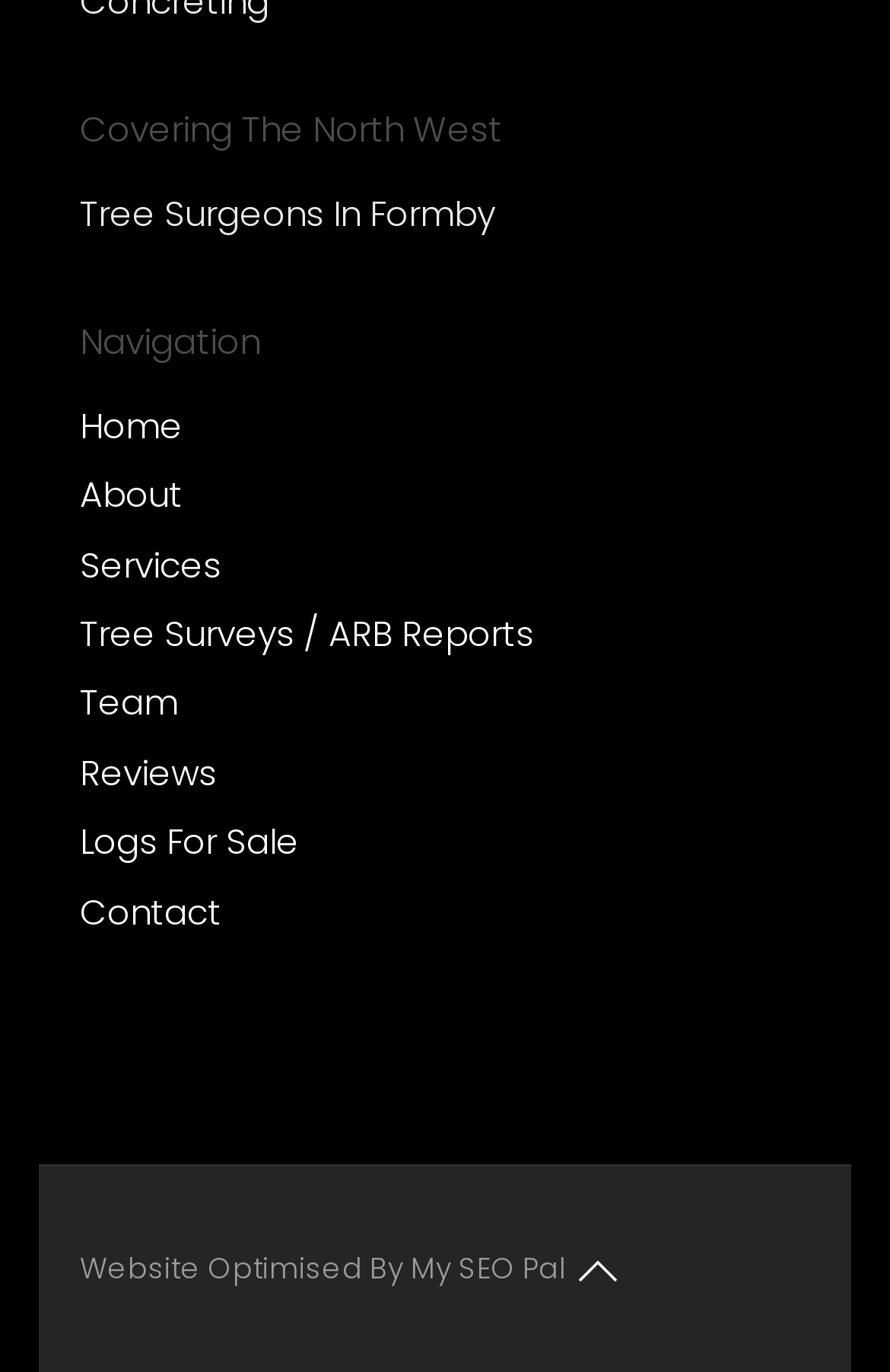Find and specify the bounding box coordinates that correspond to the clickable region for the instruction: "Click on 'Tree Surgeons In Formby'".

[0.09, 0.131, 0.91, 0.182]